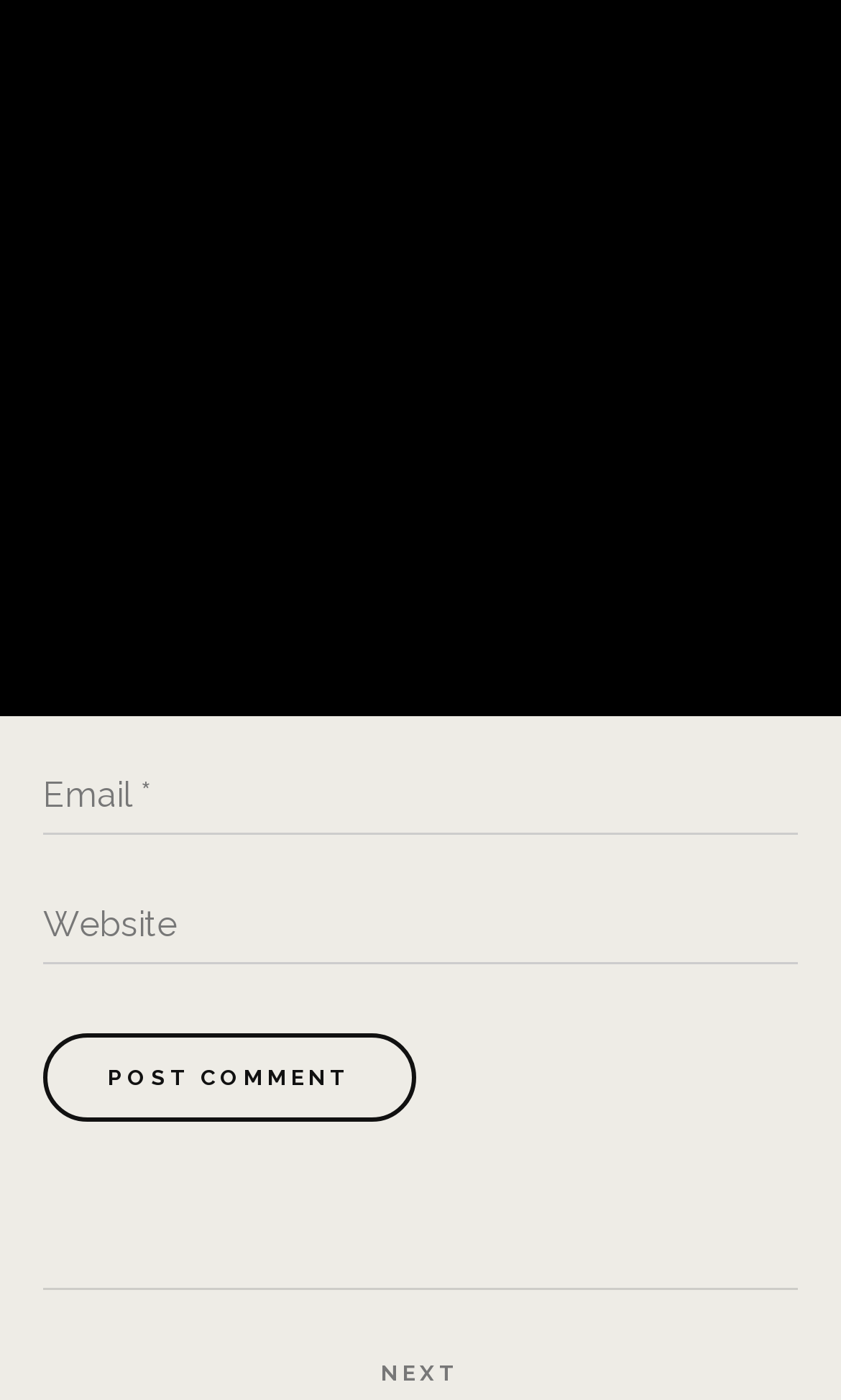Given the element description, predict the bounding box coordinates in the format (top-left x, top-left y, bottom-right x, bottom-right y), using floating point numbers between 0 and 1: Post Comment

[0.051, 0.737, 0.495, 0.801]